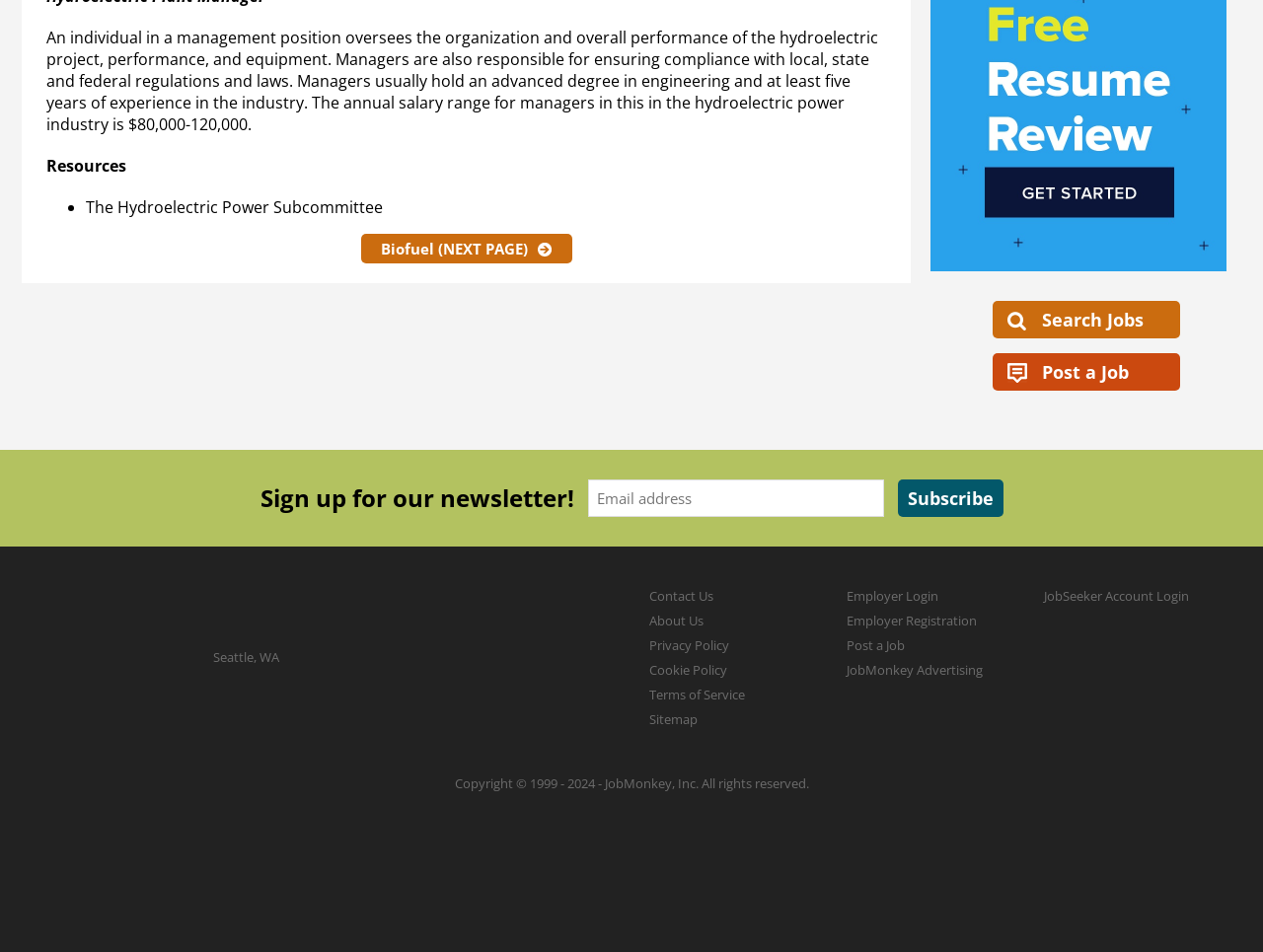Reply to the question below using a single word or brief phrase:
What is the location mentioned at the bottom of the webpage?

Seattle, WA